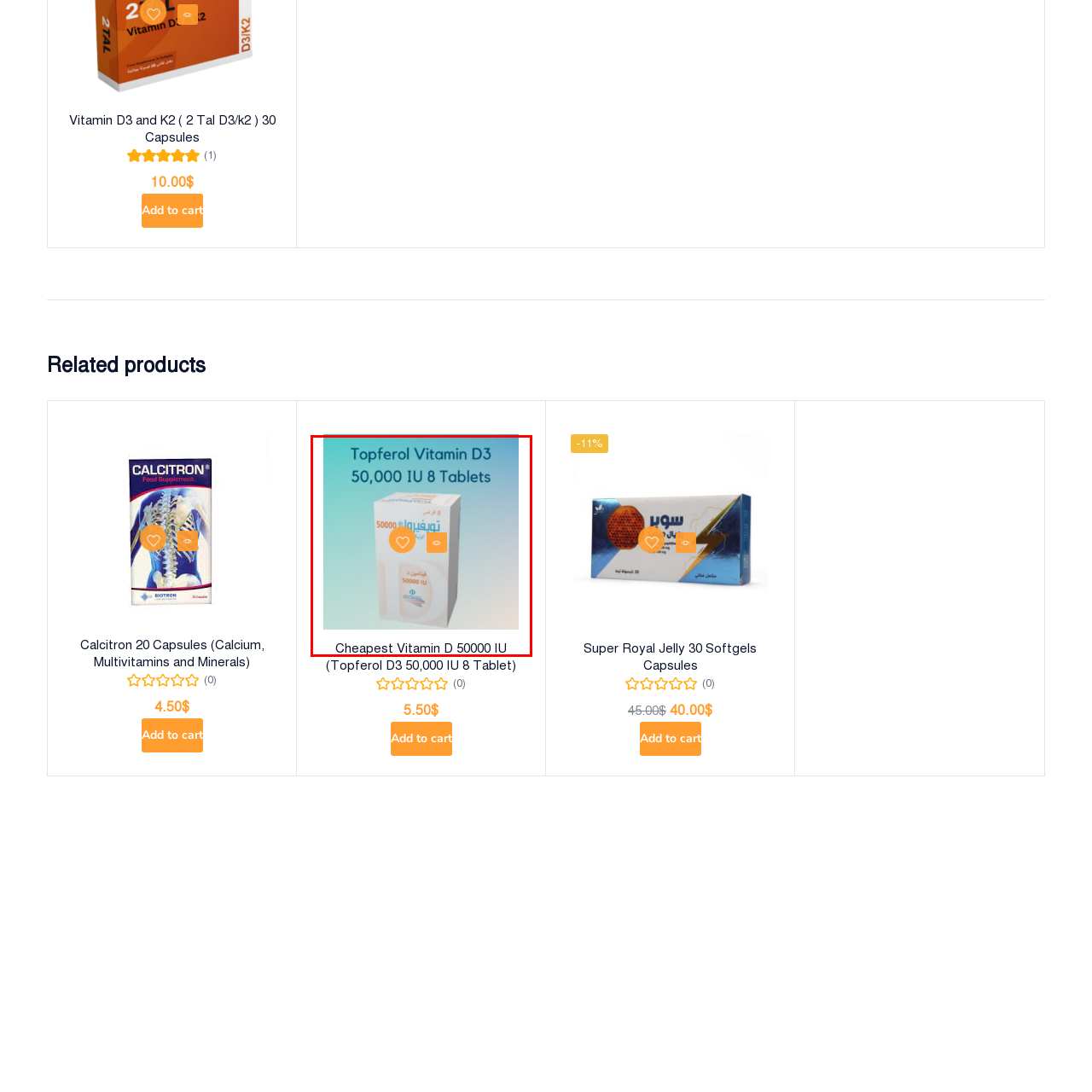How many tablets are in the packaging?
Inspect the image enclosed in the red bounding box and provide a thorough answer based on the information you see.

The number of tablets in the packaging can be found by reading the product label, which states that the packaging contains 8 tablets.